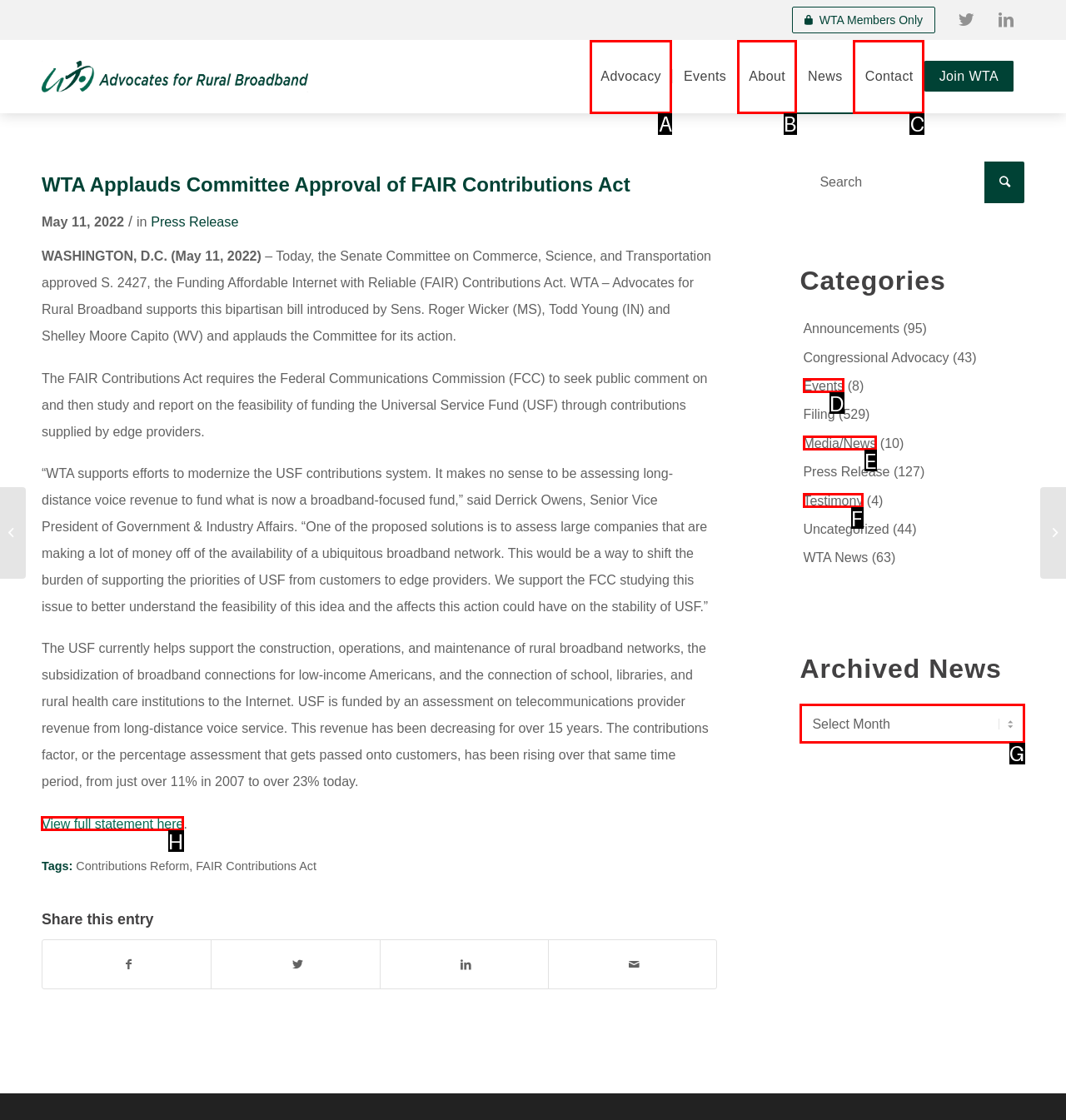From the options shown in the screenshot, tell me which lettered element I need to click to complete the task: View full statement.

H